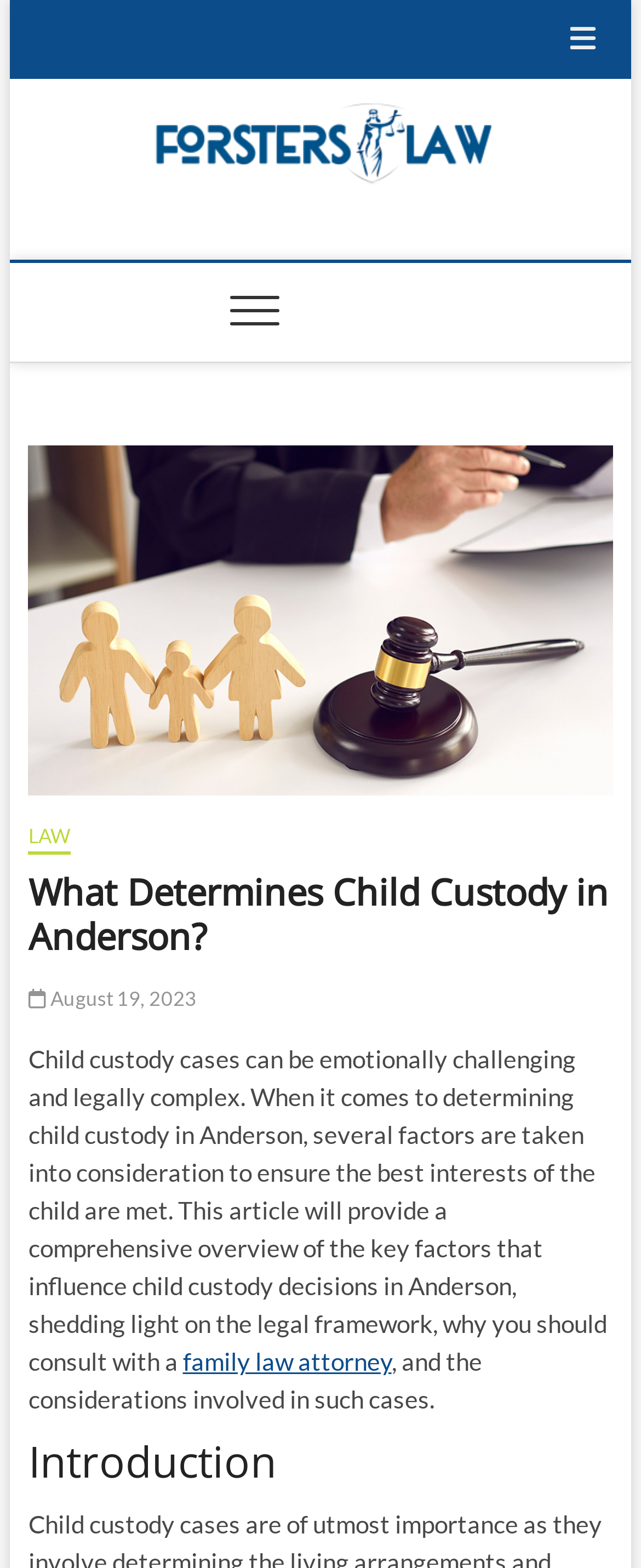Locate the UI element described by SUPAREE motorcycle fog lights in the provided webpage screenshot. Return the bounding box coordinates in the format (top-left x, top-left y, bottom-right x, bottom-right y), ensuring all values are between 0 and 1.

None